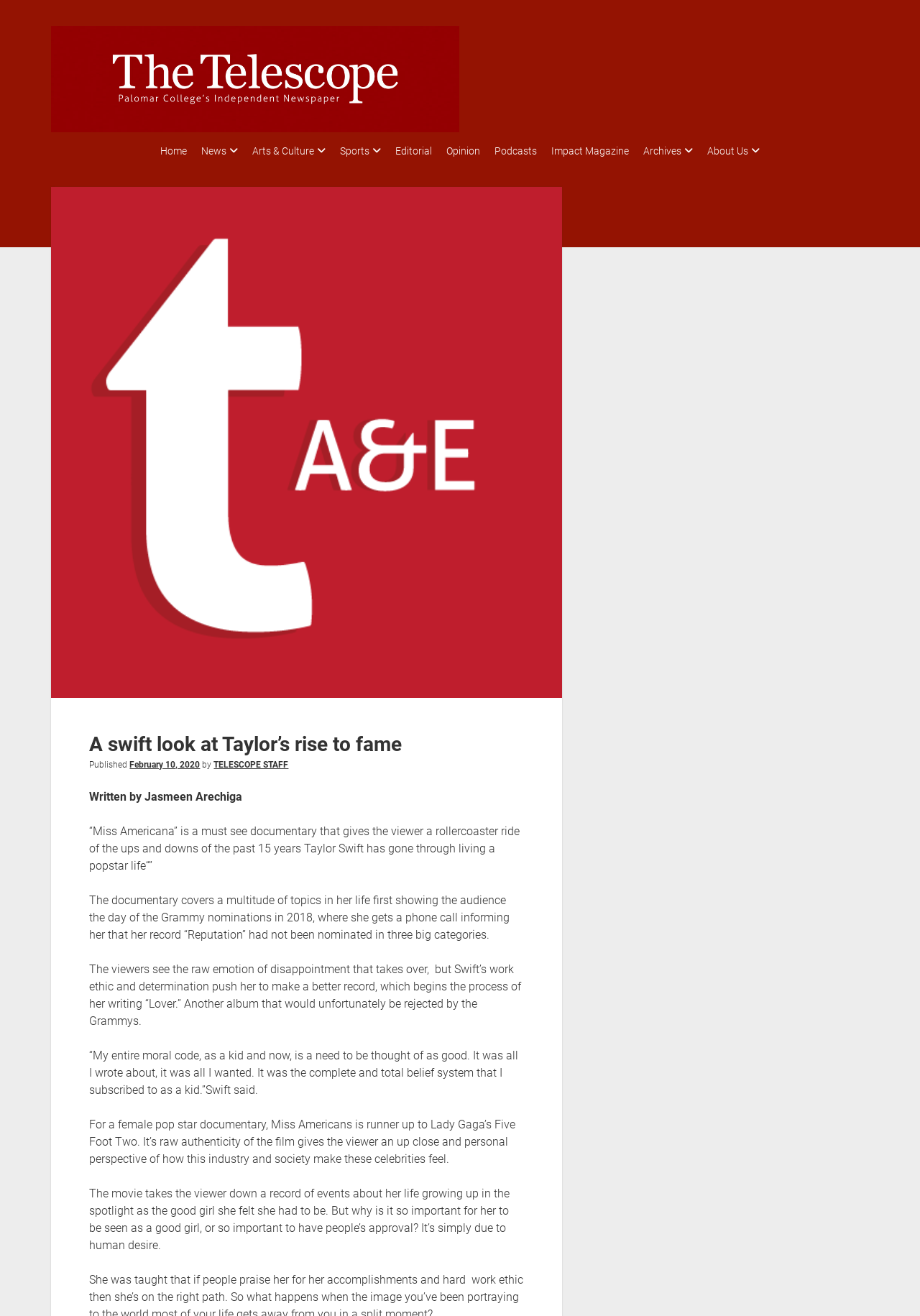Find the bounding box coordinates of the element you need to click on to perform this action: 'Click on Home'. The coordinates should be represented by four float values between 0 and 1, in the format [left, top, right, bottom].

[0.129, 0.108, 0.17, 0.122]